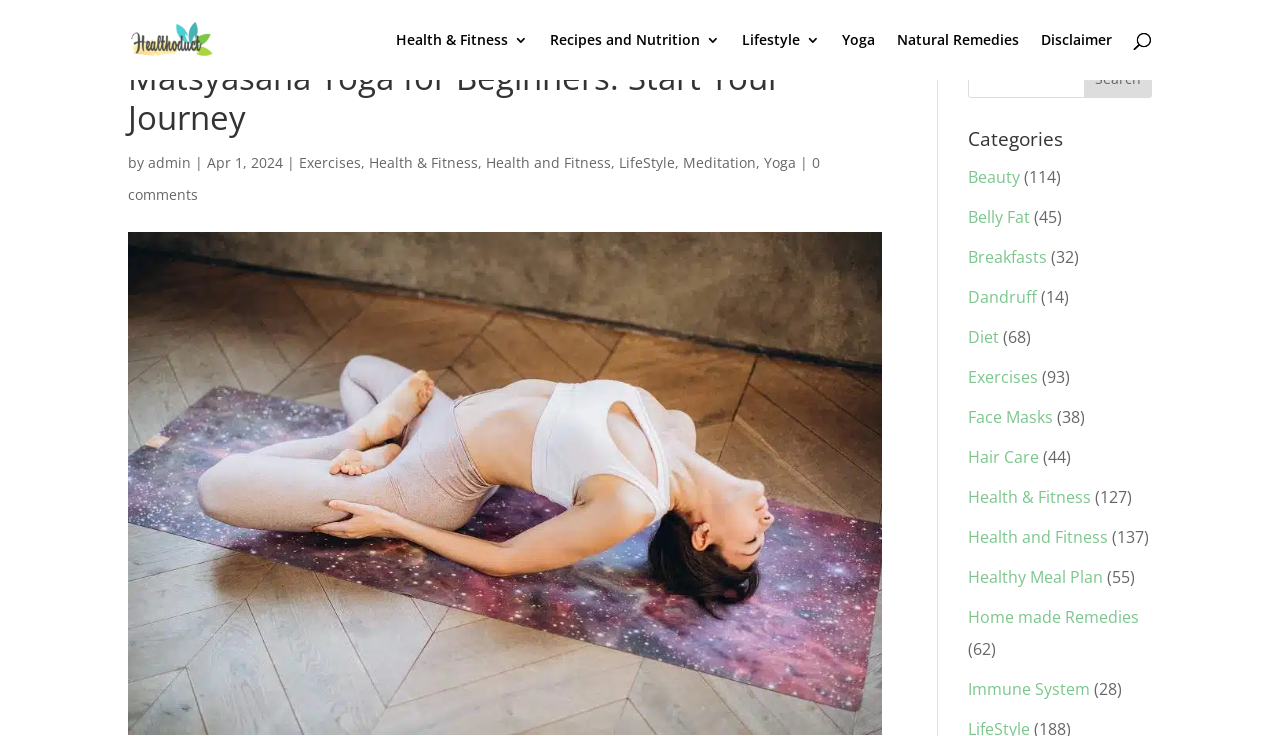Determine the heading of the webpage and extract its text content.

Matsyasana Yoga for Beginners: Start Your Journey